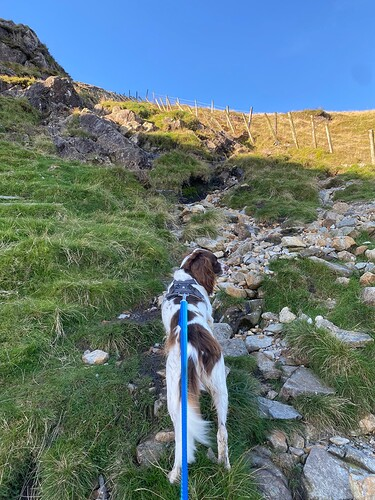Convey a detailed narrative of what is depicted in the image.

In this captivating image, a dog is seen ascending a rocky path surrounded by vibrant green grass and gentle slopes, indicative of a scenic outdoor journey. The landscape is marked by a clear blue sky, providing a stunning backdrop to the expedition. This moment captures the essence of adventure and companionship, highlighting the bond between the dog and its owner during a hike. The upward slope suggests a challenging but rewarding trek, likely leading to breathtaking views and further exploration in the great outdoors. Overall, the image evokes a sense of joy and tranquility found in nature's beauty.